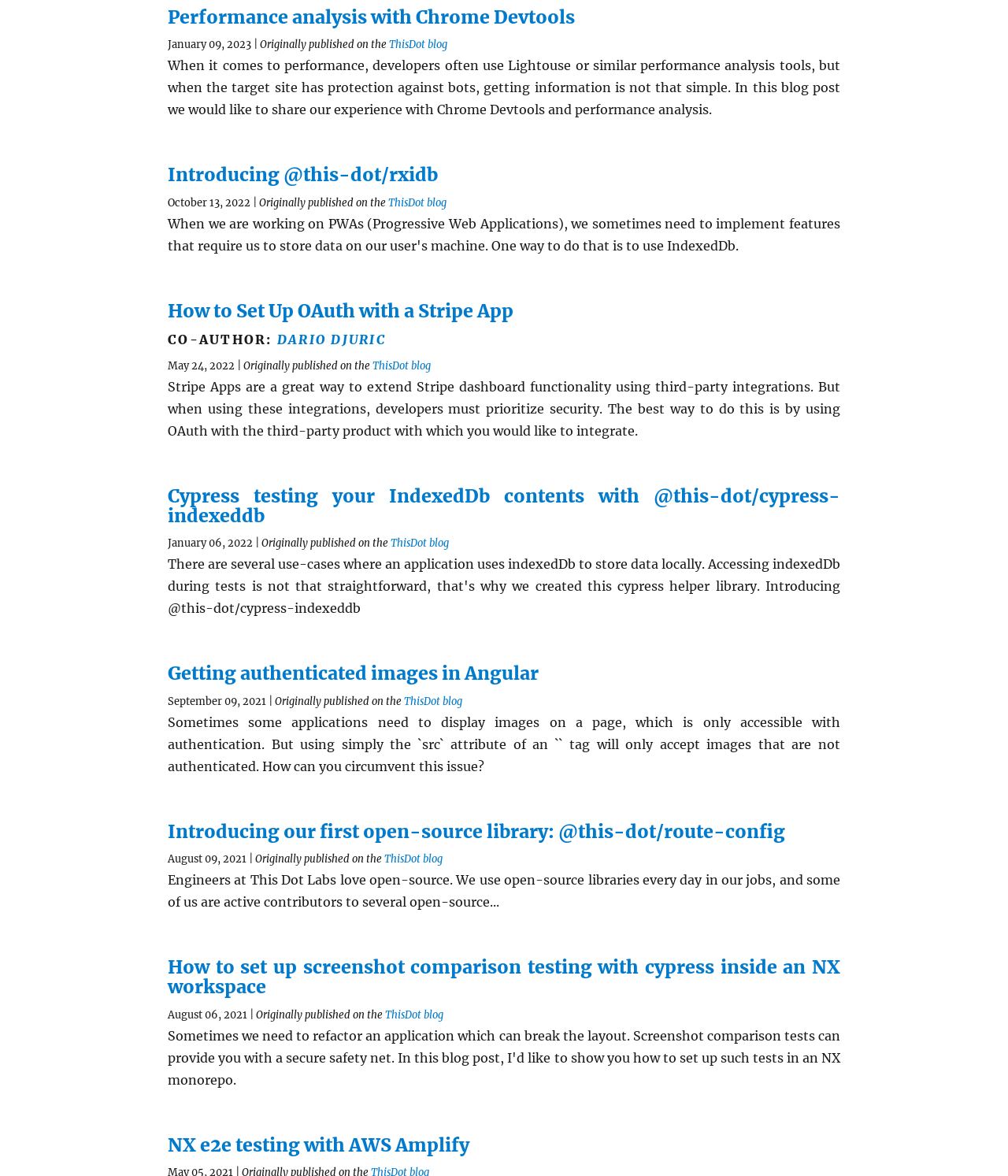What is the main topic of the webpage?
Please provide an in-depth and detailed response to the question.

The webpage appears to be a collection of blog posts, each with a title, date, and brief summary. The topics of the posts are related to technology and development, such as performance analysis, OAuth setup, and Cypress testing.